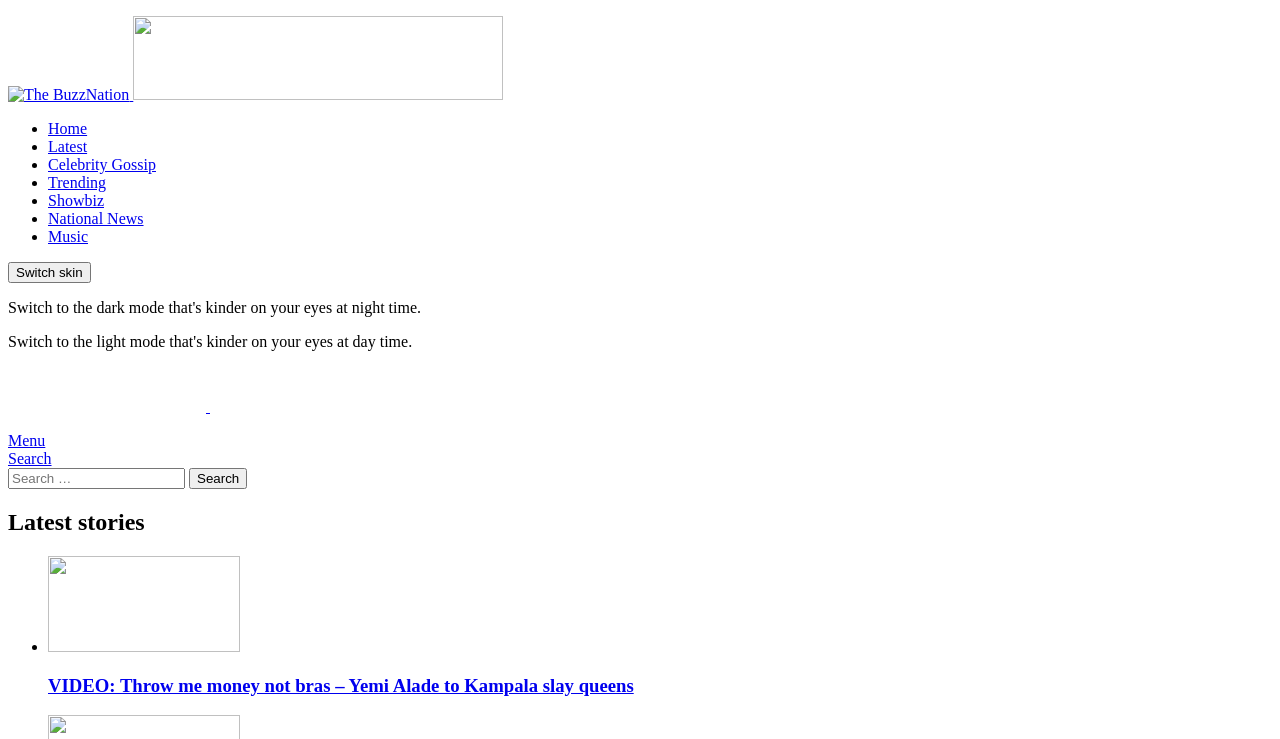Please find the bounding box coordinates of the element that must be clicked to perform the given instruction: "Navigate to the About page". The coordinates should be four float numbers from 0 to 1, i.e., [left, top, right, bottom].

None